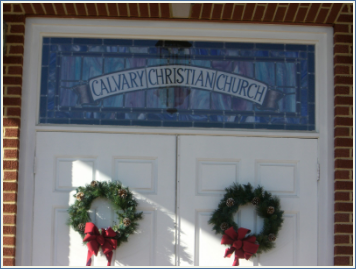Answer the following in one word or a short phrase: 
What is the architectural style of the church?

Traditional